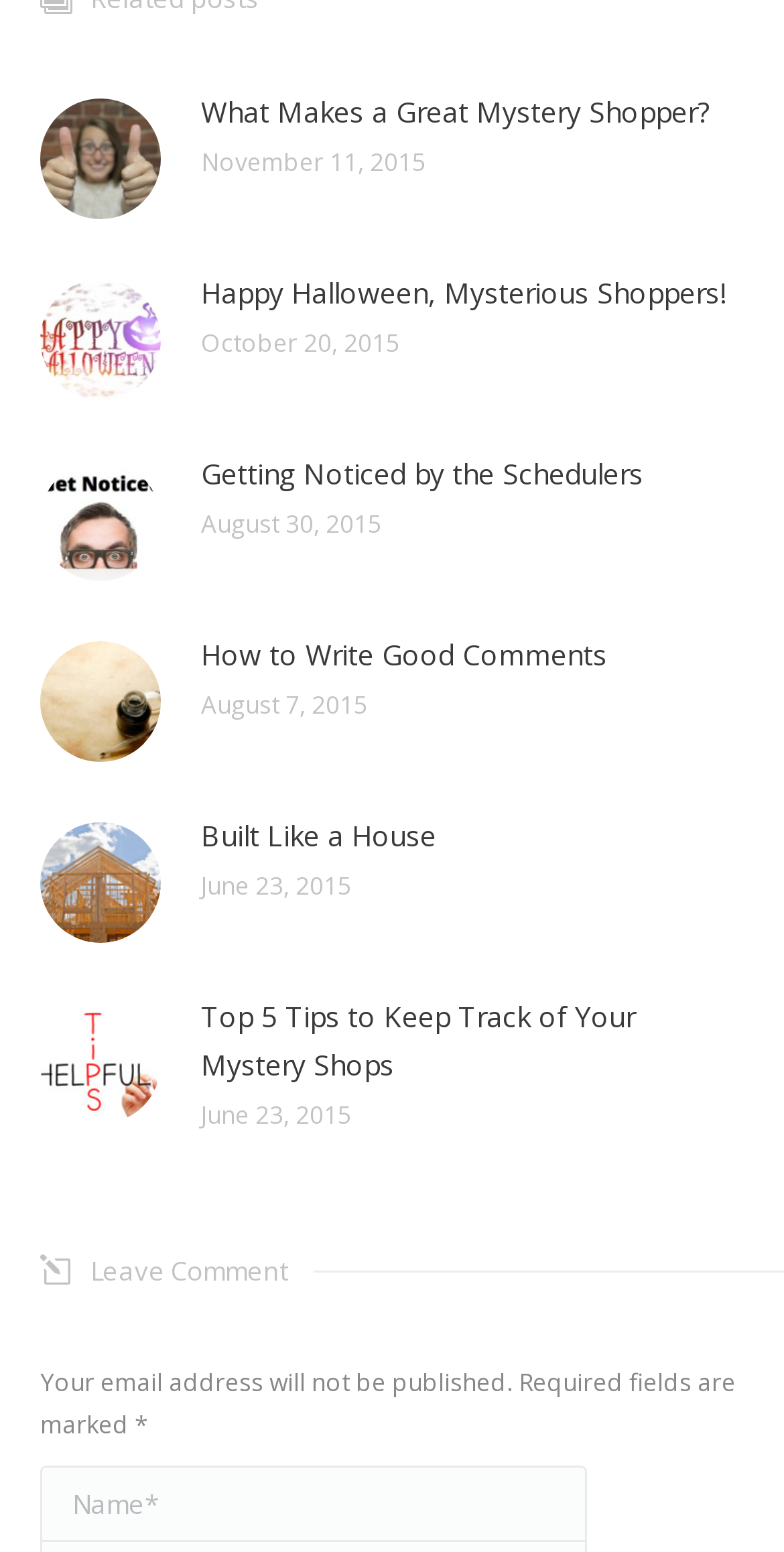What is the theme of the articles on this webpage?
Answer the question with a single word or phrase derived from the image.

Mystery shopping